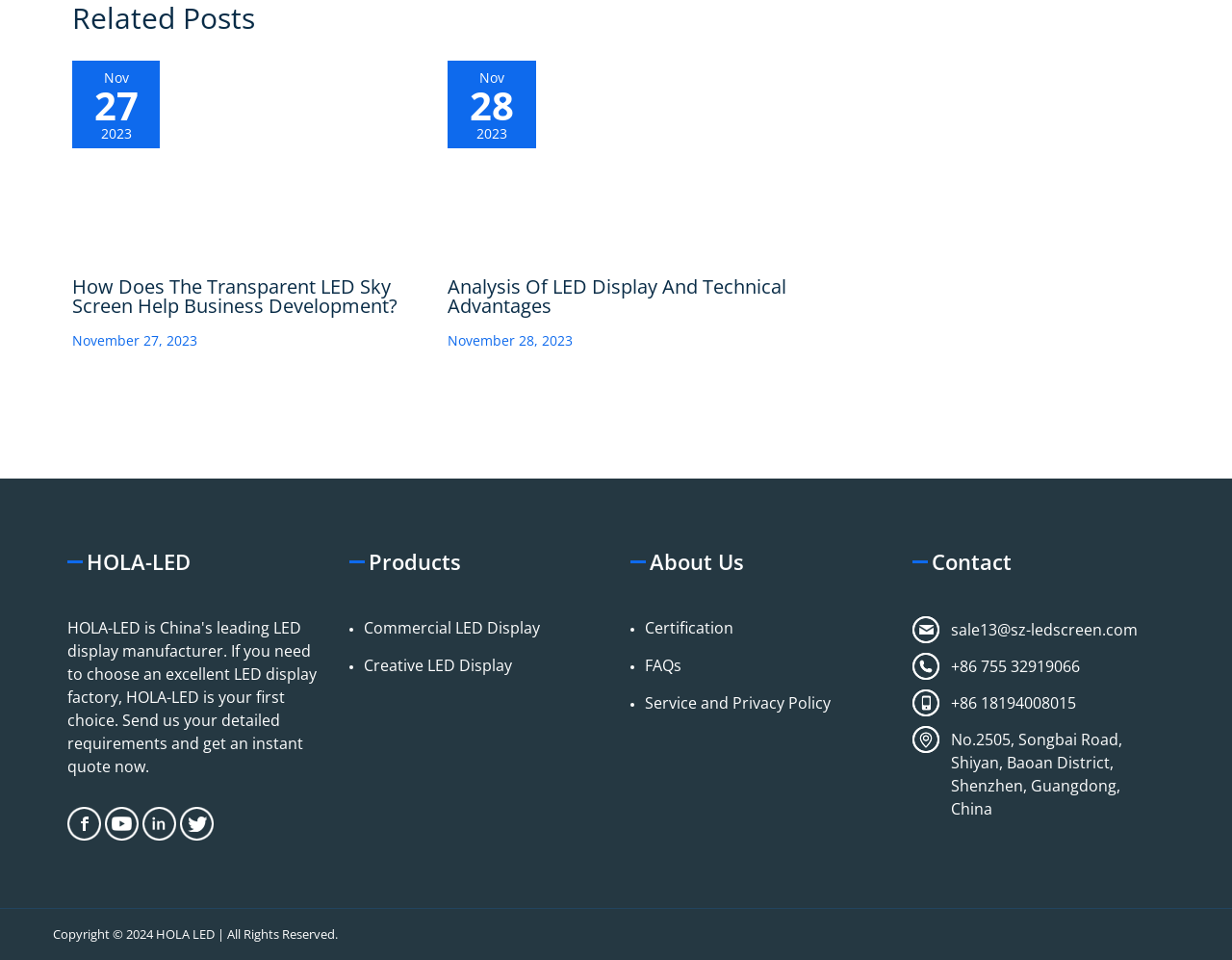Please provide a comprehensive answer to the question below using the information from the image: What is the date of the latest article?

I looked at the time elements associated with each article and found that the latest article has a time element with the text 'November 28, 2023', which is the latest date among all articles.